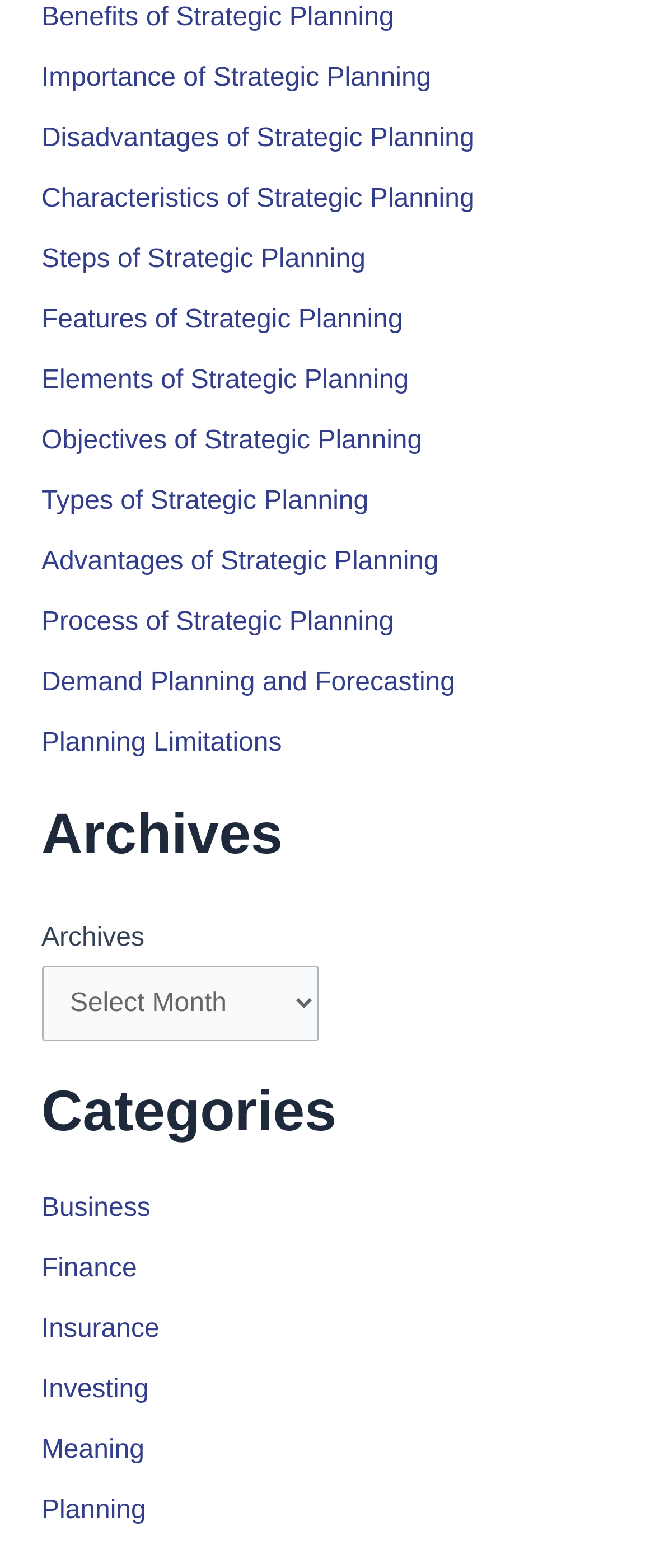Calculate the bounding box coordinates for the UI element based on the following description: "Planning Limitations". Ensure the coordinates are four float numbers between 0 and 1, i.e., [left, top, right, bottom].

[0.063, 0.465, 0.43, 0.483]